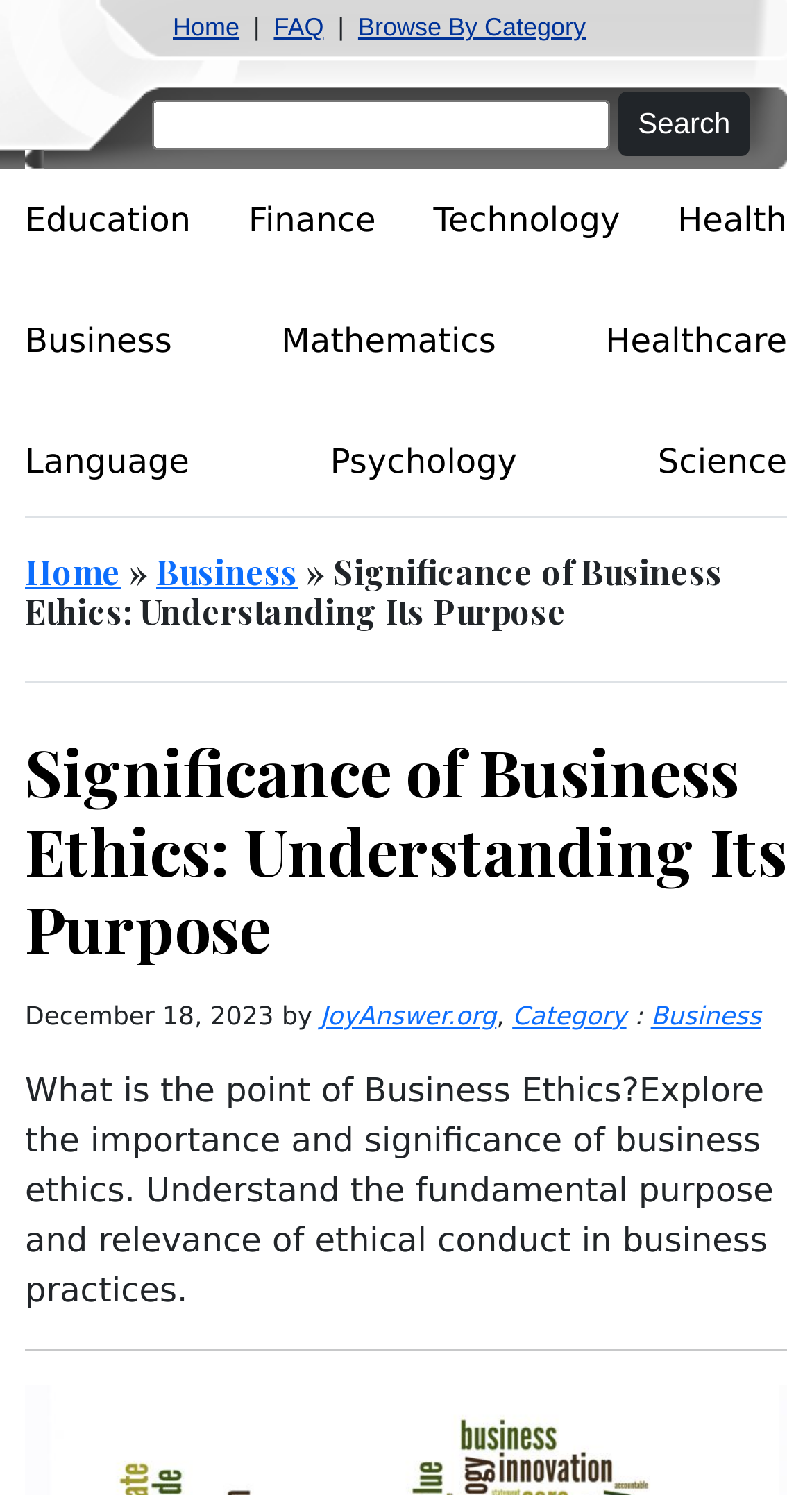Given the following UI element description: "Business", find the bounding box coordinates in the webpage screenshot.

[0.031, 0.201, 0.212, 0.259]